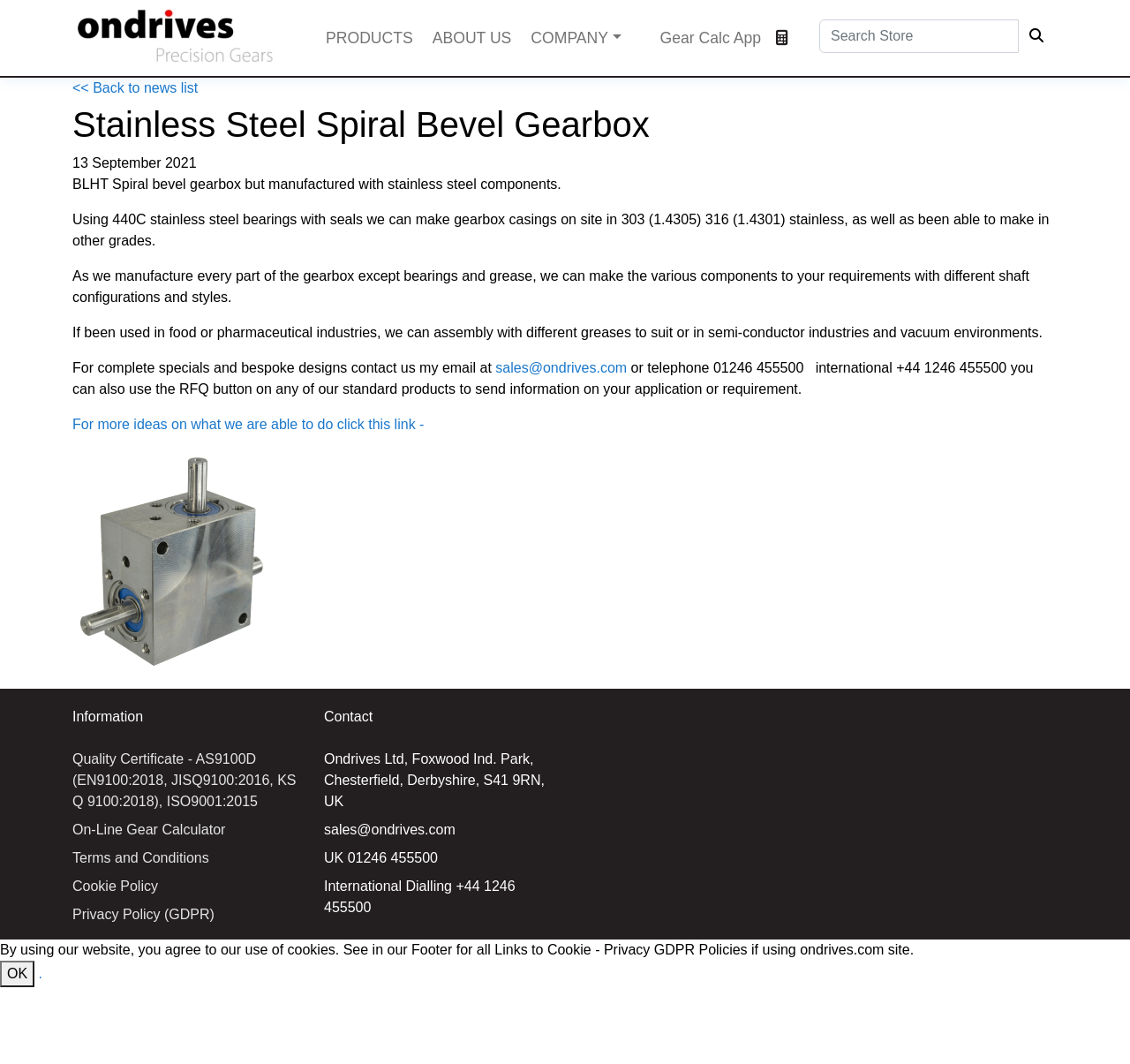Kindly determine the bounding box coordinates of the area that needs to be clicked to fulfill this instruction: "Open the Gear Calc App".

[0.578, 0.018, 0.703, 0.053]